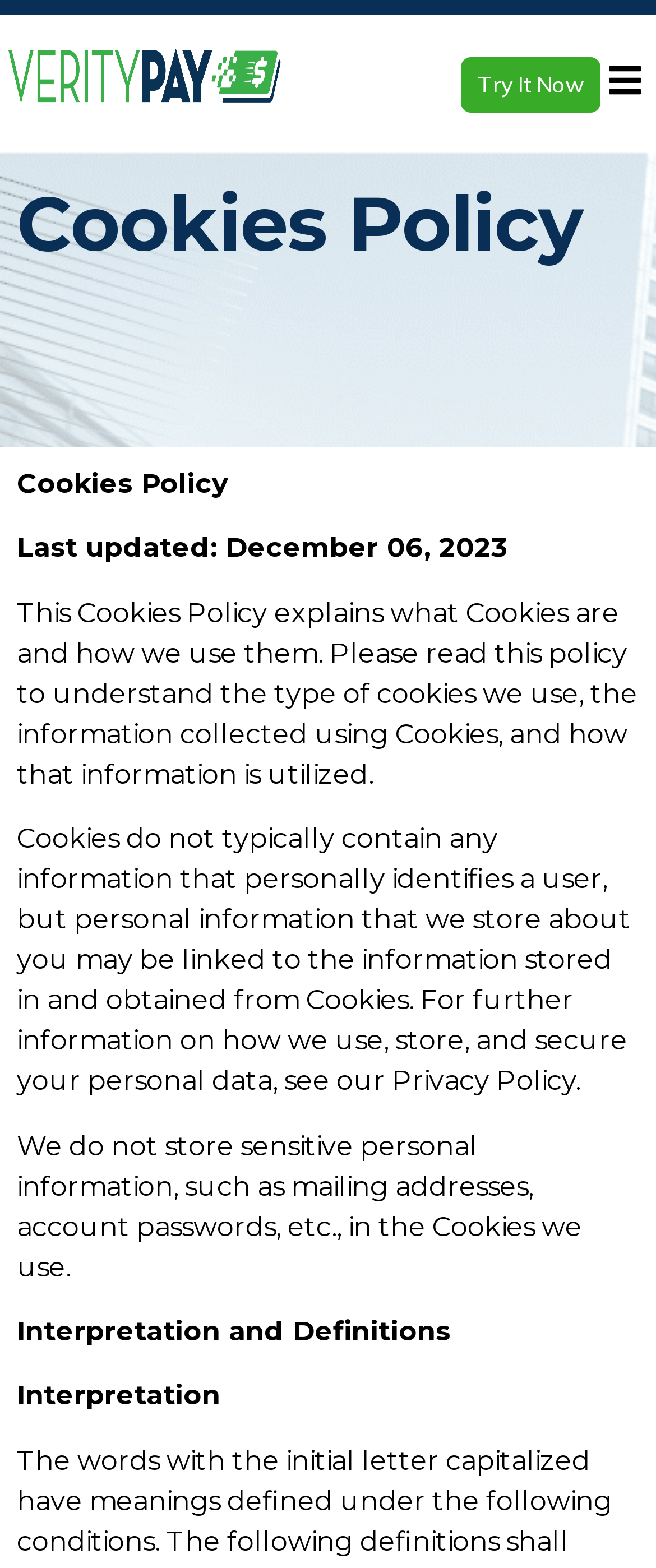Given the element description alt="VerityPay-logo-2023-horizontal-2color" title="VerityPay-logo-2023-horizontal-2color", identify the bounding box coordinates for the UI element on the webpage screenshot. The format should be (top-left x, top-left y, bottom-right x, bottom-right y), with values between 0 and 1.

[0.013, 0.031, 0.427, 0.065]